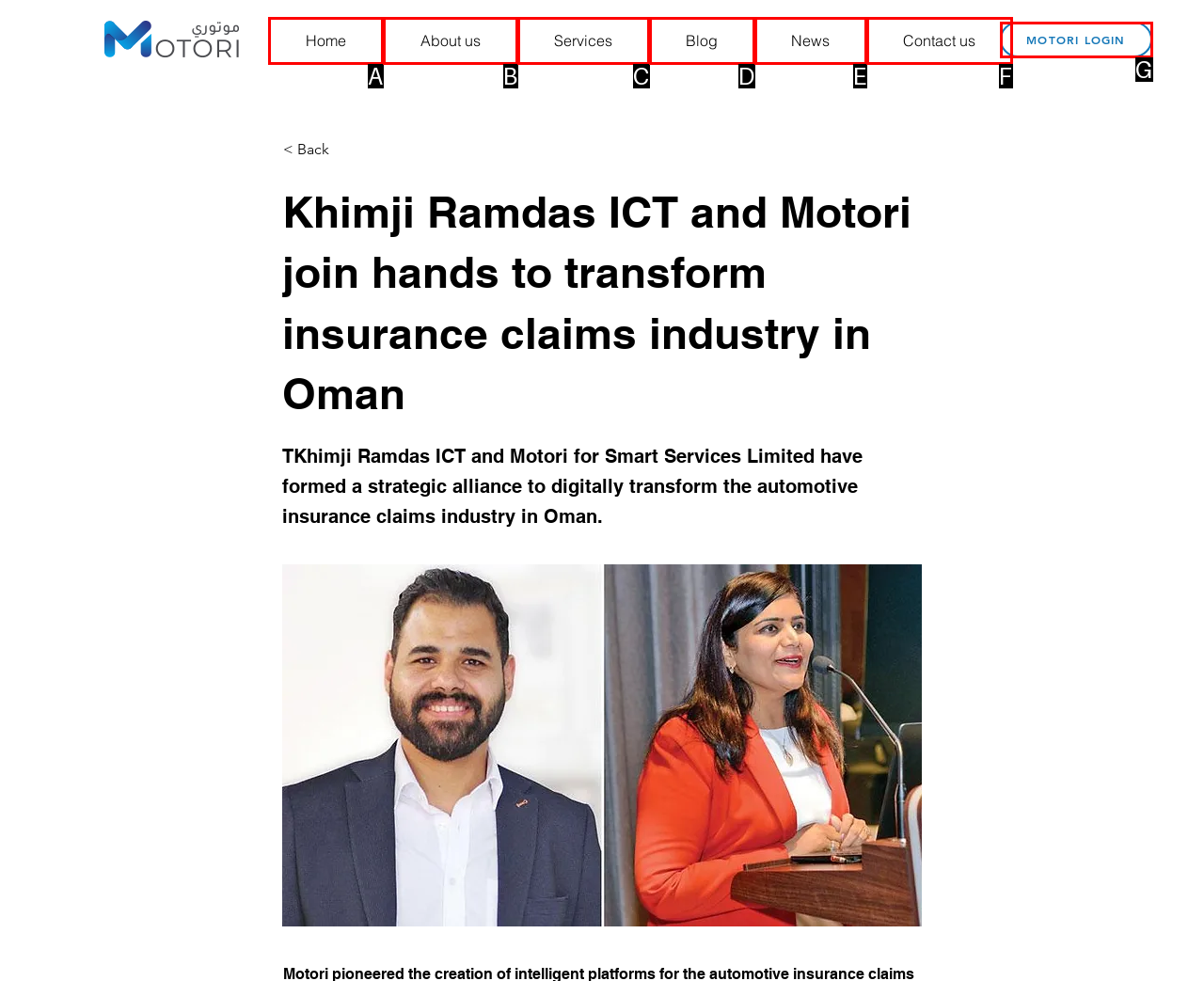Using the description: Blog
Identify the letter of the corresponding UI element from the choices available.

D